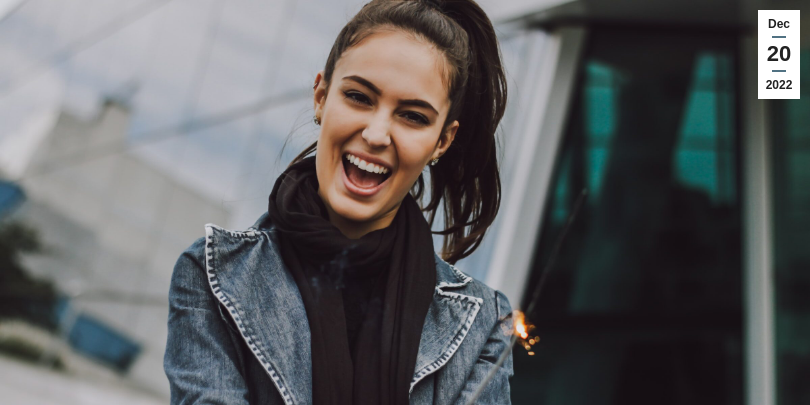Give a thorough explanation of the image.

In this joyful image, a young woman is captured smiling broadly, exuding a sense of happiness and excitement. She has long, dark hair styled in a ponytail and is wearing a stylish denim jacket over a black top, complemented by a chic black scarf. The background features a modern architectural design, reflecting light and creating an energetic atmosphere. The date shown in the corner, December 20, 2022, suggests that this moment is part of a seasonal celebration or gathering. This image beautifully conveys a sense of fun and positive energy, likely celebrating a special occasion.